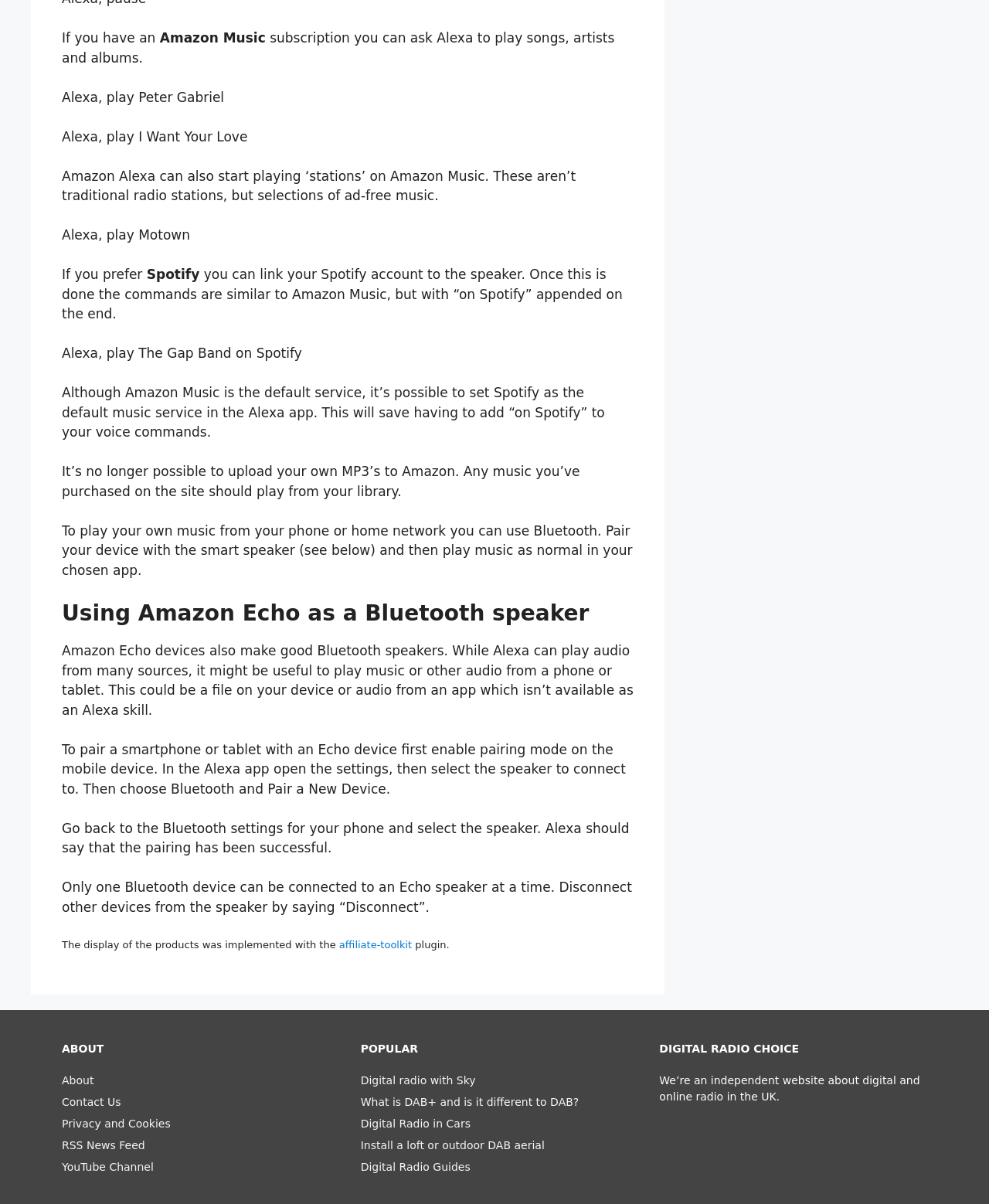Locate the bounding box coordinates of the segment that needs to be clicked to meet this instruction: "Click the 'YouTube Channel' link".

[0.062, 0.964, 0.155, 0.975]